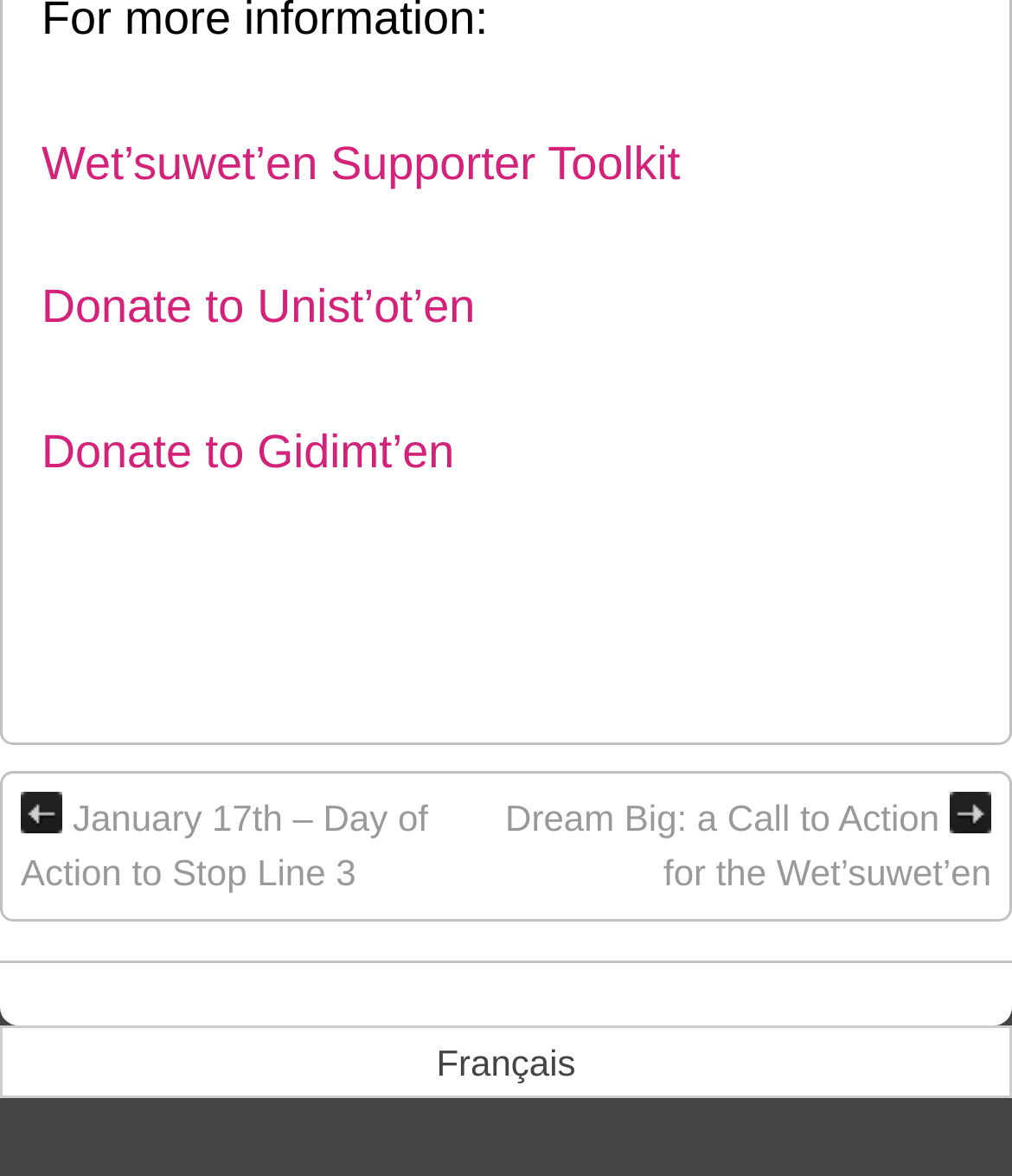How many tables are on the page?
Based on the image, answer the question with a single word or brief phrase.

2